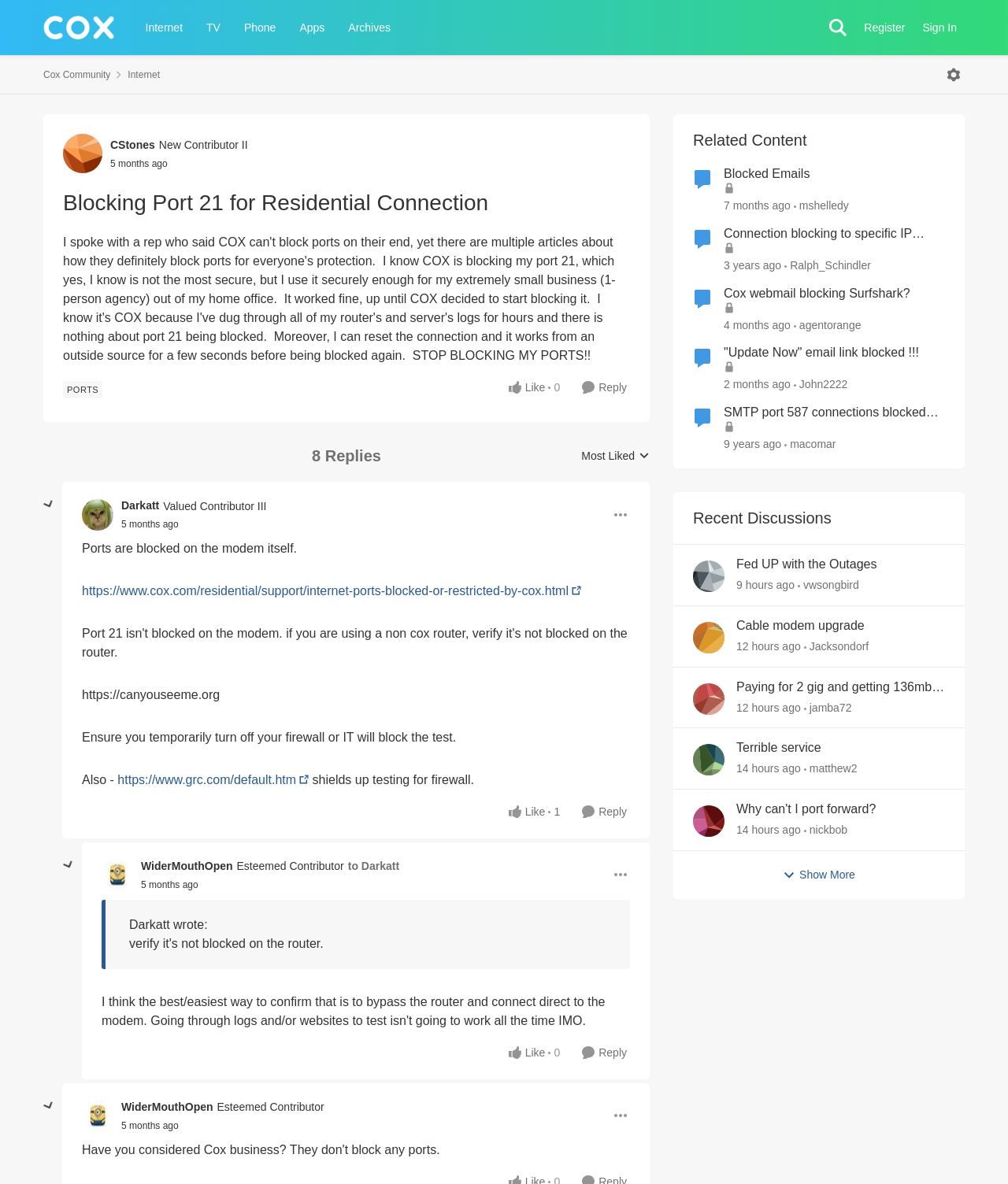By analyzing the image, answer the following question with a detailed response: What is the name of the author who started the discussion?

I found the answer by looking at the link element with the text 'Author name CStones' which is a child of the article element.